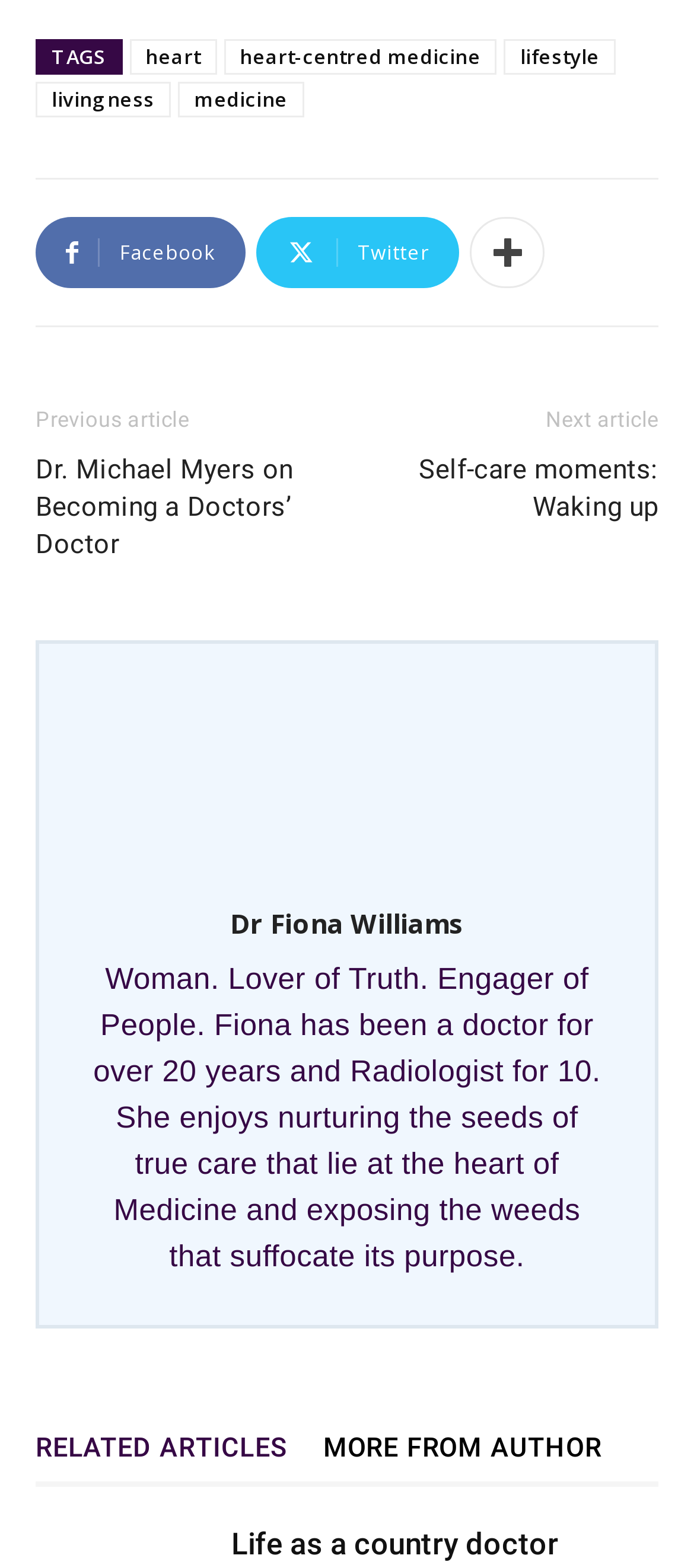Determine the bounding box coordinates of the region I should click to achieve the following instruction: "read about Dr. Fiona Williams". Ensure the bounding box coordinates are four float numbers between 0 and 1, i.e., [left, top, right, bottom].

[0.332, 0.578, 0.668, 0.6]